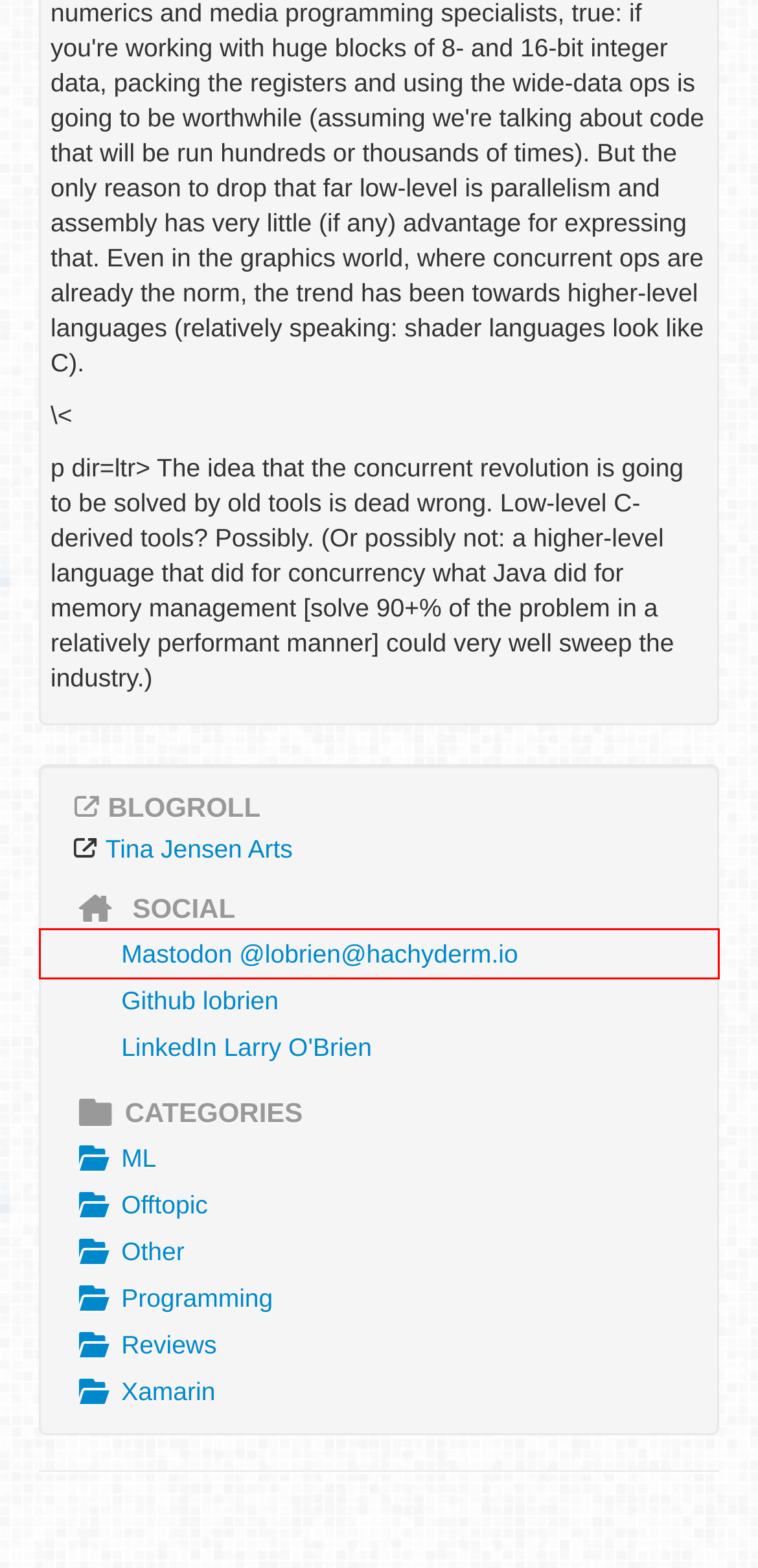Review the webpage screenshot and focus on the UI element within the red bounding box. Select the best-matching webpage description for the new webpage that follows after clicking the highlighted element. Here are the candidates:
A. Larry O'Brien (@Lobrien@hachyderm.io) - Hachyderm.io
B. Knowing.NET - Xamarin | Knowing.NET
C. Knowing.NET - ML | Knowing.NET
D. Knowing.NET - Offtopic | Knowing.NET
E. lobrien (Larry O'Brien) · GitHub
F. That blog I keep intending to update | Knowing.NET
G. Tina Jensen Fine Arts
H. Knowing.NET - Reviews | Knowing.NET

A